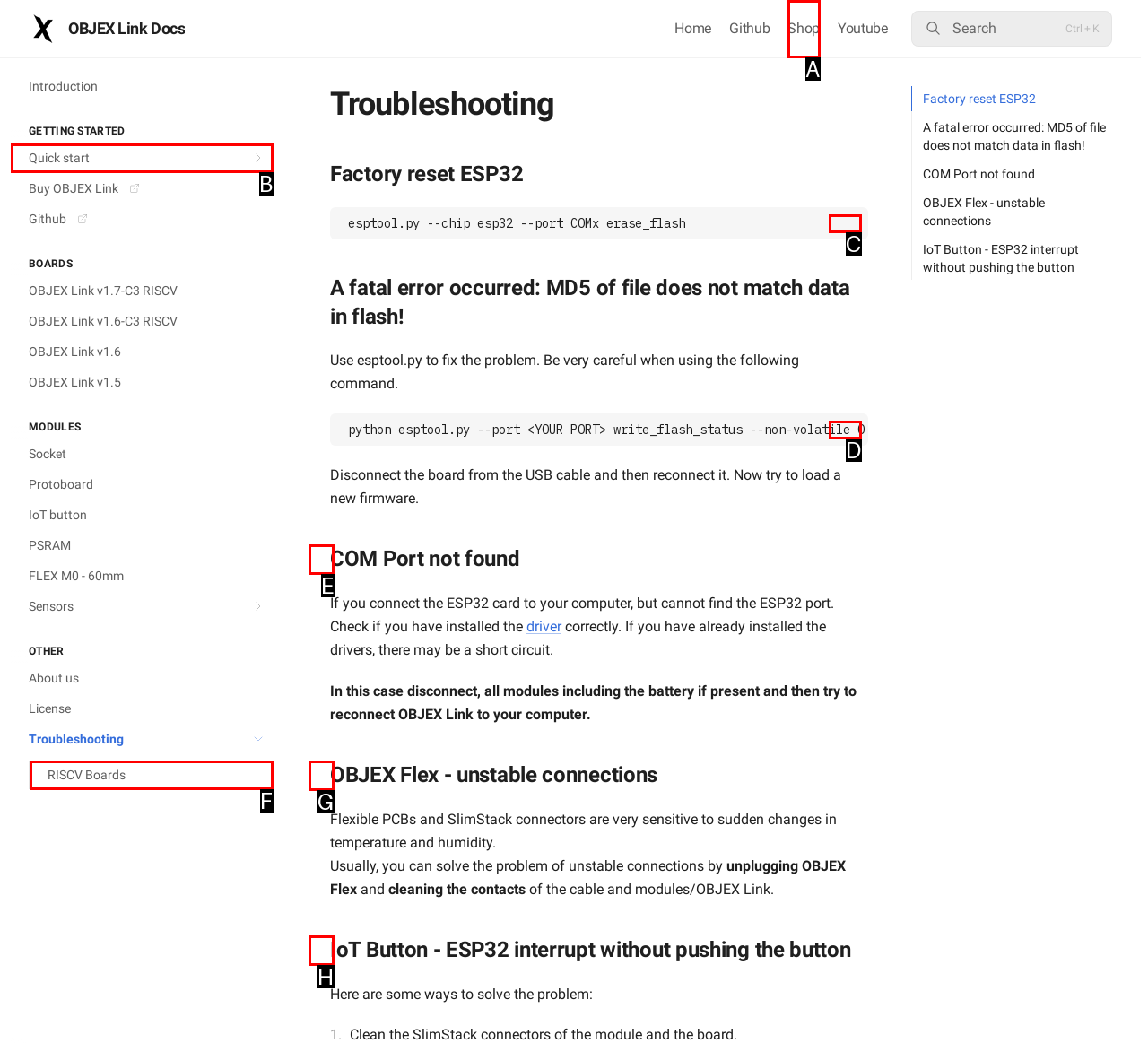From the options shown, which one fits the description: Quick start? Respond with the appropriate letter.

B